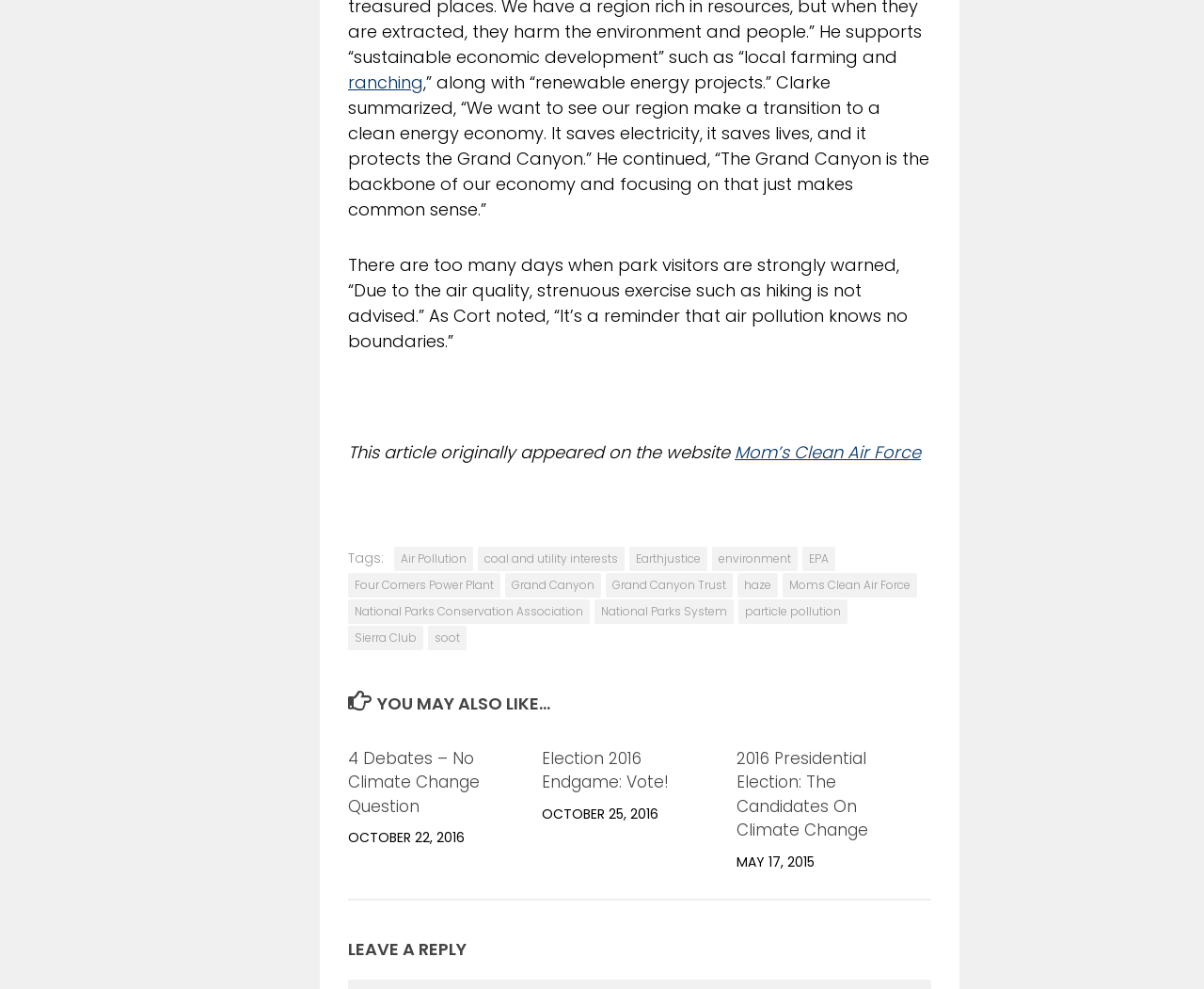What is the location mentioned in the article? Please answer the question using a single word or phrase based on the image.

Grand Canyon